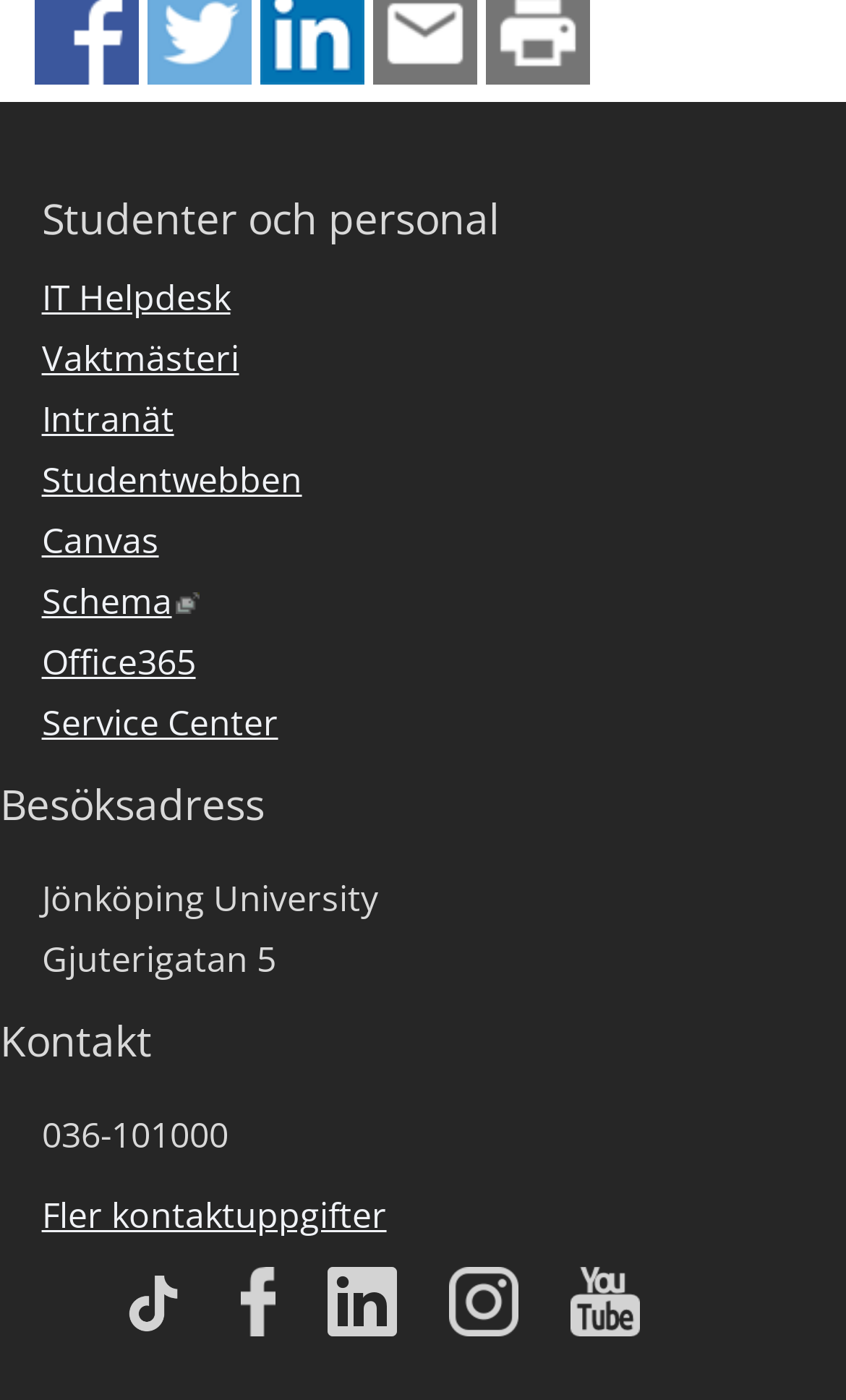Determine the bounding box for the described UI element: "alt="Print this page"".

[0.574, 0.034, 0.697, 0.068]